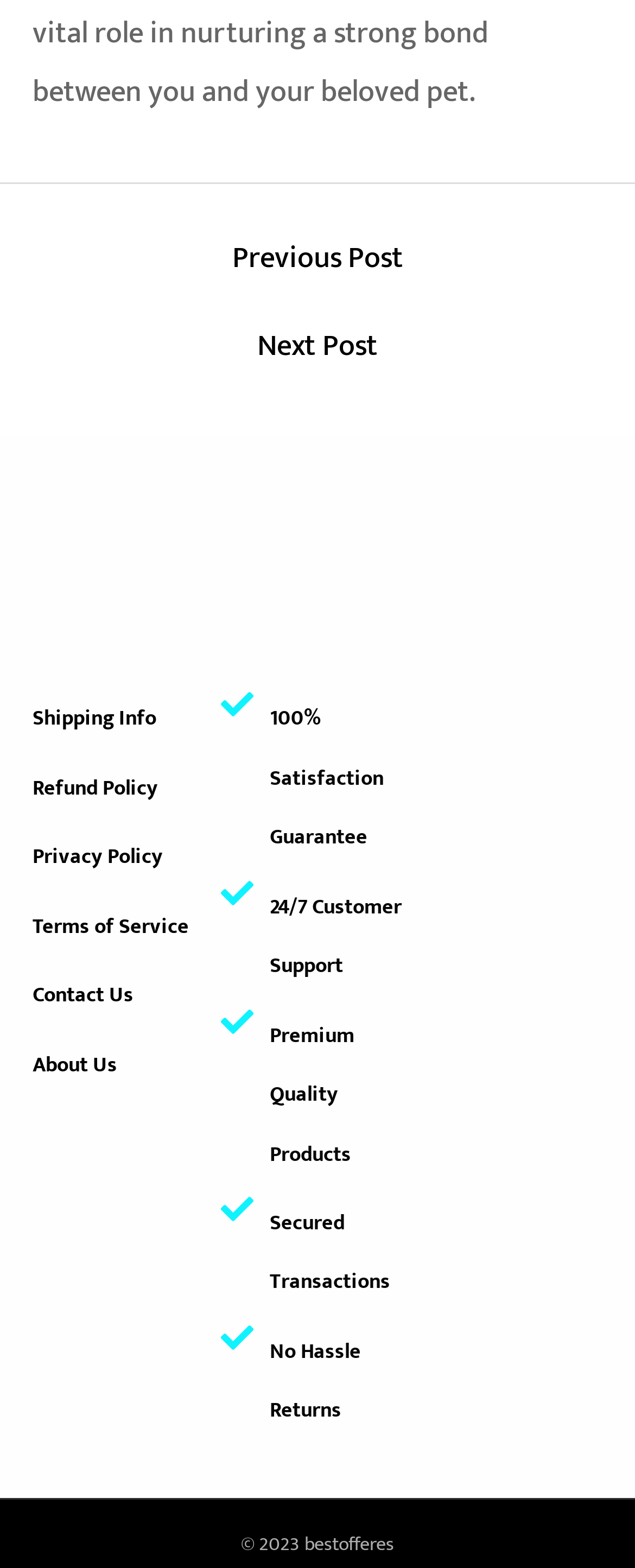Give a one-word or one-phrase response to the question: 
What is the navigation option available on the website?

Previous Post, Next Post